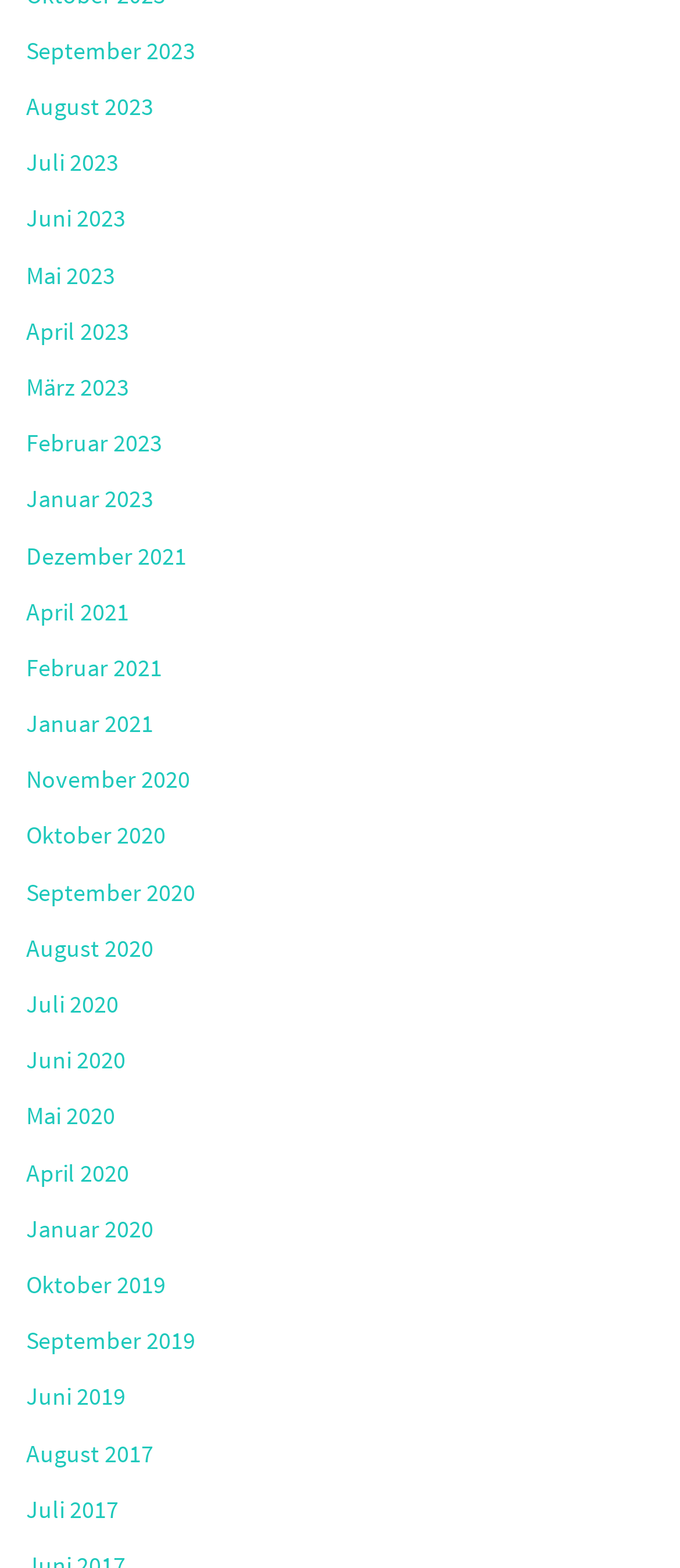Pinpoint the bounding box coordinates of the clickable area needed to execute the instruction: "browse Juli 2023". The coordinates should be specified as four float numbers between 0 and 1, i.e., [left, top, right, bottom].

[0.038, 0.094, 0.174, 0.115]